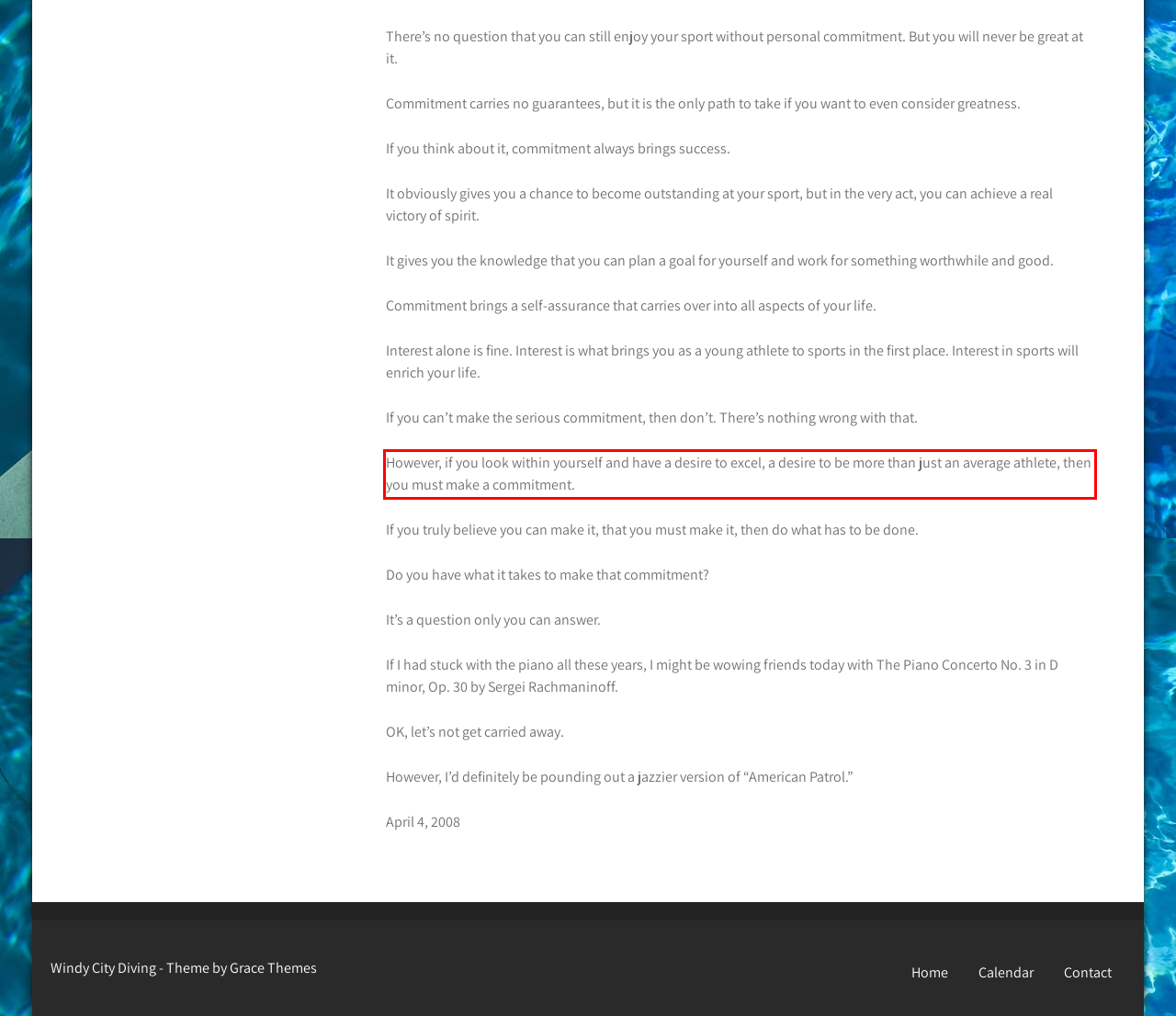Inspect the webpage screenshot that has a red bounding box and use OCR technology to read and display the text inside the red bounding box.

However, if you look within yourself and have a desire to excel, a desire to be more than just an average athlete, then you must make a commitment.